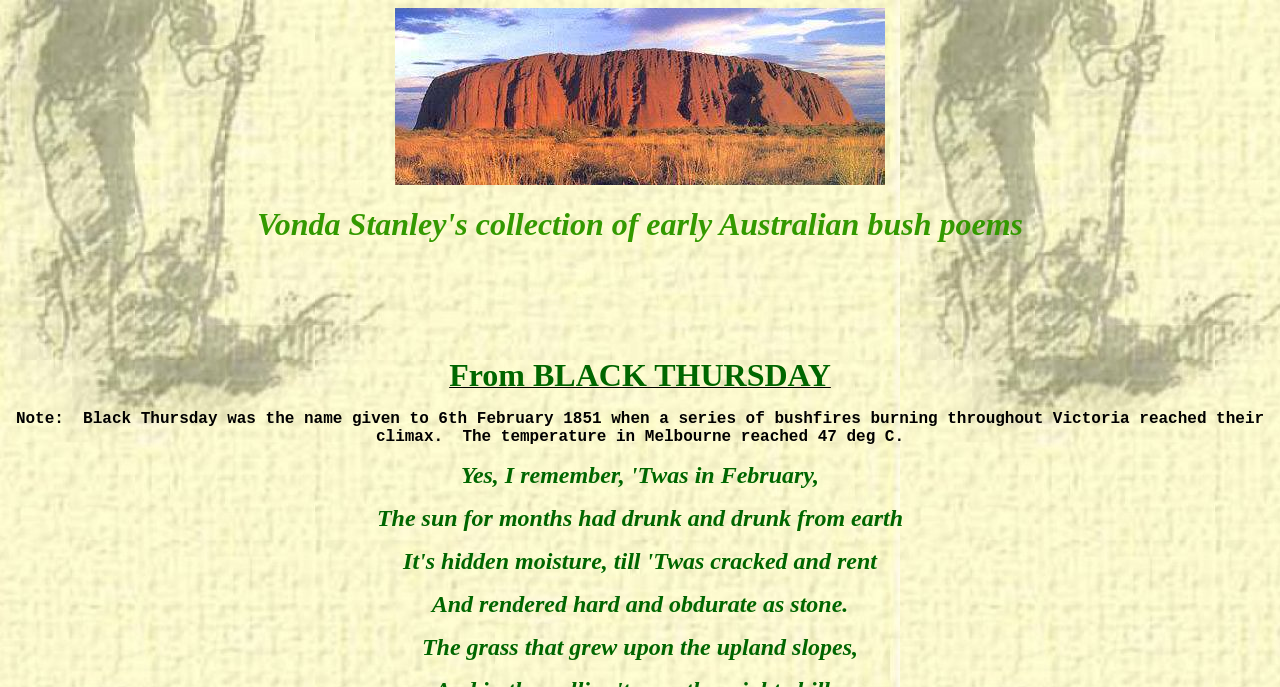Explain the webpage in detail, including its primary components.

The webpage is about Old Australian Poems, specifically featuring a poem called "Bell Birds". At the top of the page, there is a prominent image taking up about a third of the screen width, situated near the top left corner. 

Below the image, there is a main heading that reads "Vonda Stanley's collection of early Australian bush poems", which spans almost the entire width of the page. 

Underneath the main heading, there is a smaller heading with no text content. 

The poem "From BLACK THURSDAY" is presented in several sections. The first section is located near the top center of the page and reads "From BLACK THURSDAY". 

To the left of this section, there is a note that says "Note:", followed by a brief description of Black Thursday, which was a series of bushfires that occurred in Victoria on 6th February 1851. This description is positioned near the middle left of the page. 

Below the note, there is a line of text that reads "The temperature in Melbourne reached 47 deg C.", situated near the middle right of the page. 

The poem continues with several stanzas, each located below the previous one. The first stanza reads "The sun for months had drunk and drunk from earth" and is positioned near the bottom left of the page. 

The second stanza reads "And rendered hard and obdurate as stone." and is located near the bottom center of the page. 

The third stanza reads "The grass that grew upon the upland slopes," and is situated near the bottom right of the page.